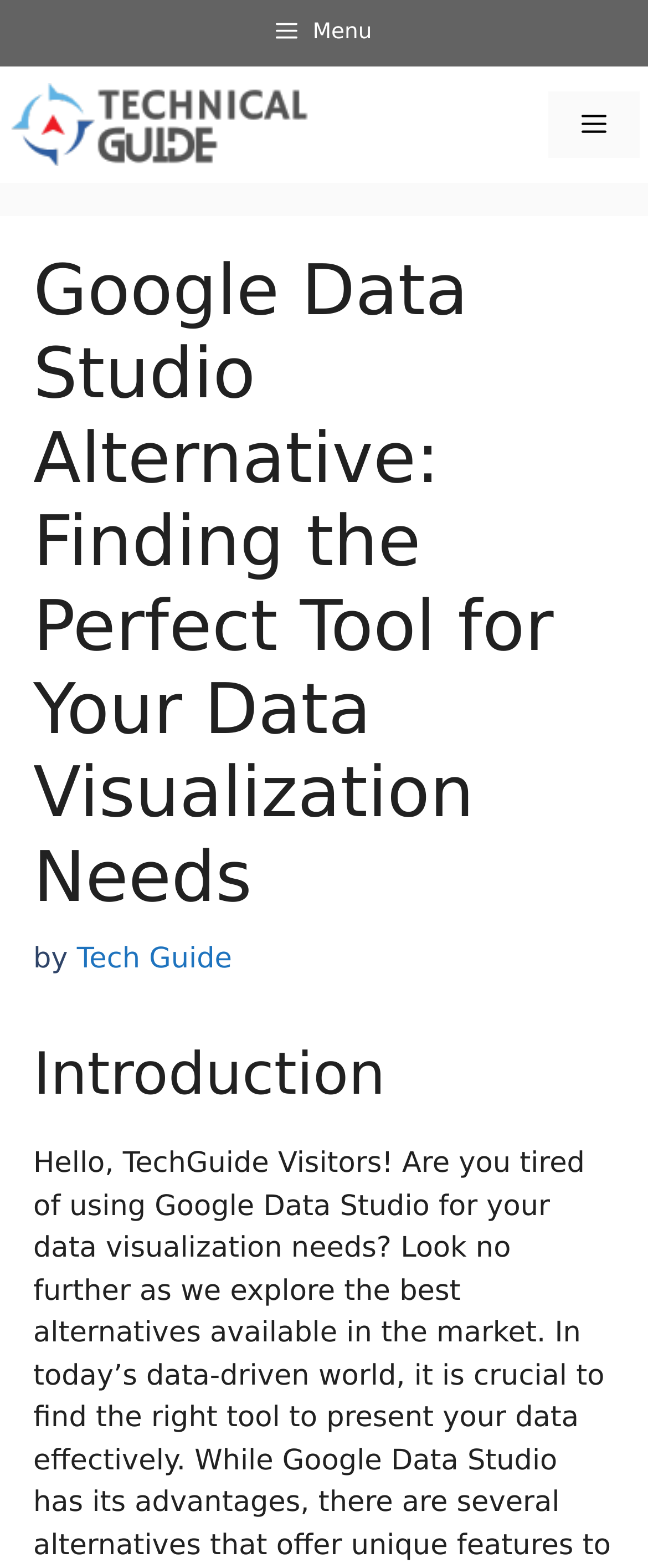Provide an in-depth caption for the contents of the webpage.

The webpage is about finding the best alternatives to Google Data Studio for data visualization needs. At the top left corner, there is a button labeled "Menu". Next to it, there is a banner with a link to "Technical Guide" accompanied by an image with the same name. On the top right corner, there is a navigation button labeled "Mobile Toggle" which expands to a menu when clicked.

Below the banner, there is a main content section that takes up most of the page. It starts with a heading that matches the title of the webpage, "Google Data Studio Alternative: Finding the Perfect Tool for Your Data Visualization Needs". Below the heading, there is a byline that reads "by Tech Guide". 

Further down, there is a subheading labeled "Introduction" which likely introduces the topic of the webpage. The introduction text is not explicitly mentioned in the accessibility tree, but based on the meta description, it likely discusses the limitations of Google Data Studio and the need for alternative solutions.